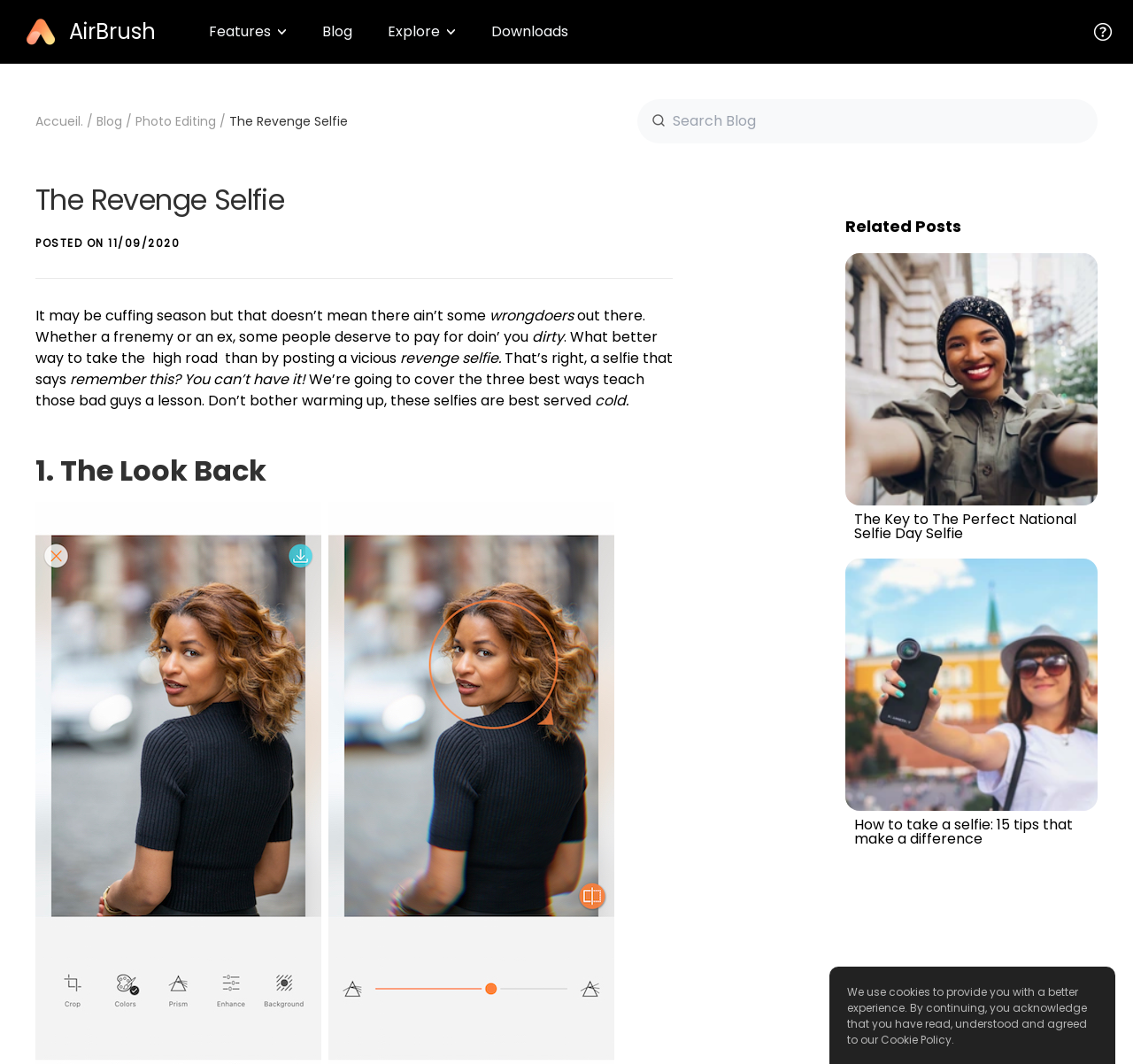Given the element description: "placeholder="Search Blog"", predict the bounding box coordinates of this UI element. The coordinates must be four float numbers between 0 and 1, given as [left, top, right, bottom].

[0.594, 0.103, 0.969, 0.124]